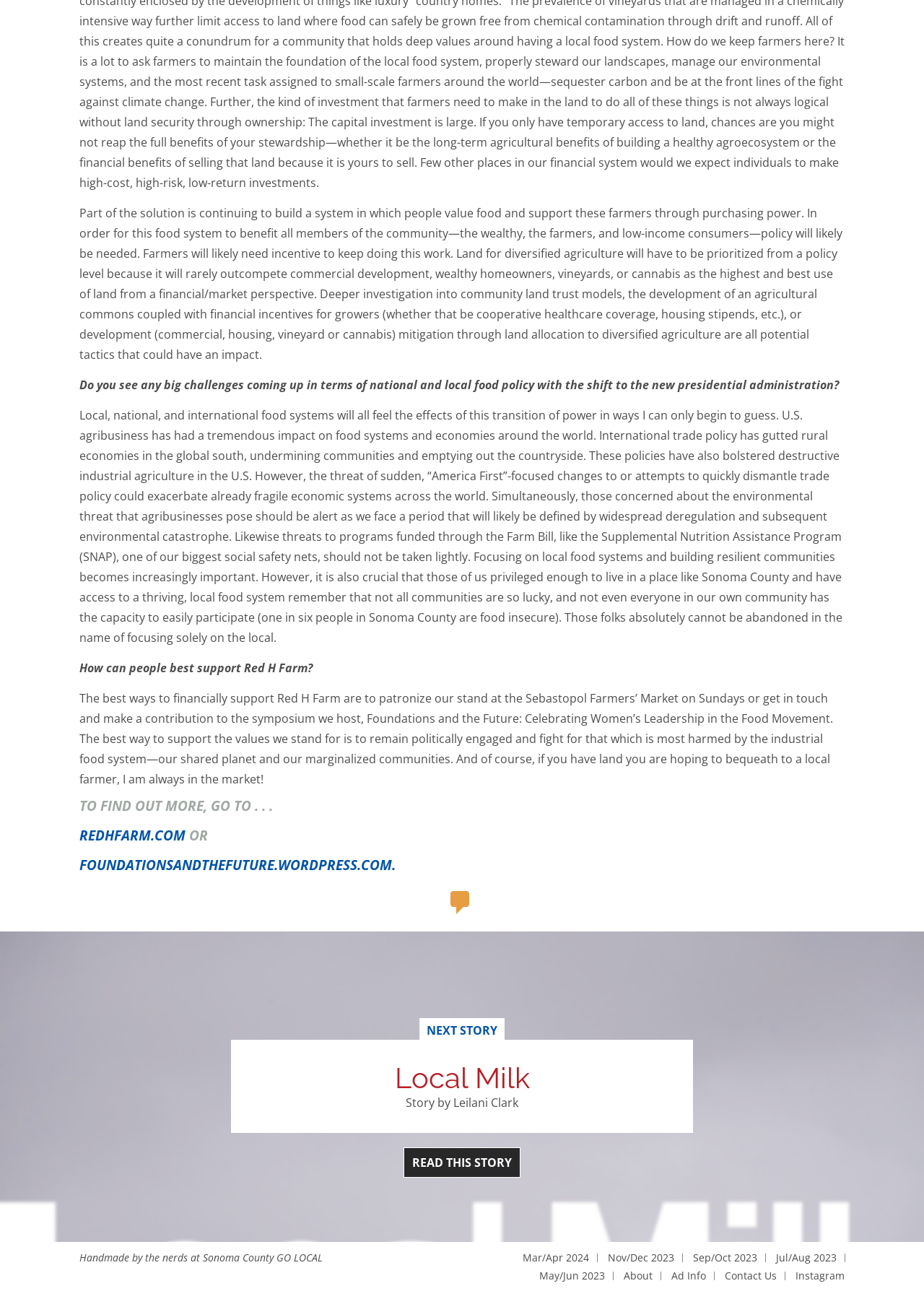Pinpoint the bounding box coordinates of the element that must be clicked to accomplish the following instruction: "Click the link to Red H Farm's website". The coordinates should be in the format of four float numbers between 0 and 1, i.e., [left, top, right, bottom].

[0.086, 0.636, 0.205, 0.65]